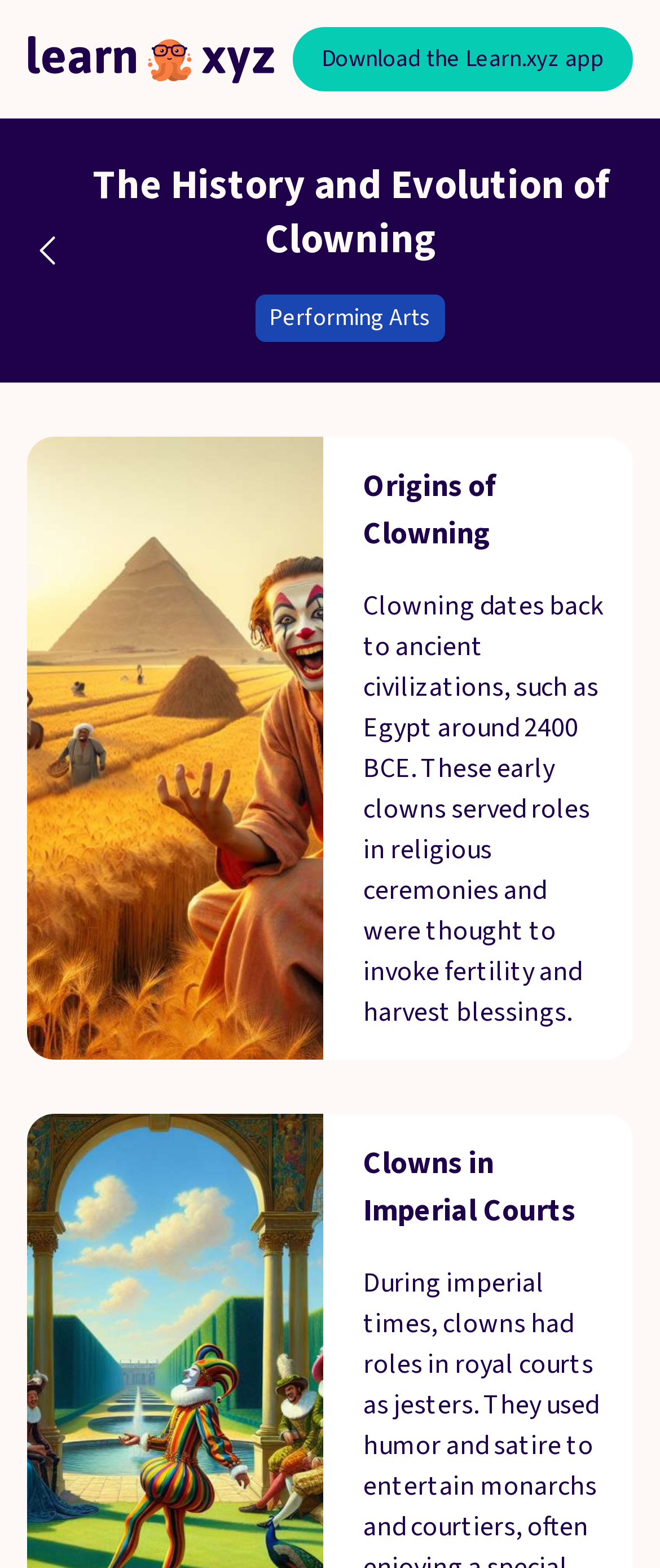Extract the bounding box coordinates of the UI element described: "Optival Tech". Provide the coordinates in the format [left, top, right, bottom] with values ranging from 0 to 1.

None